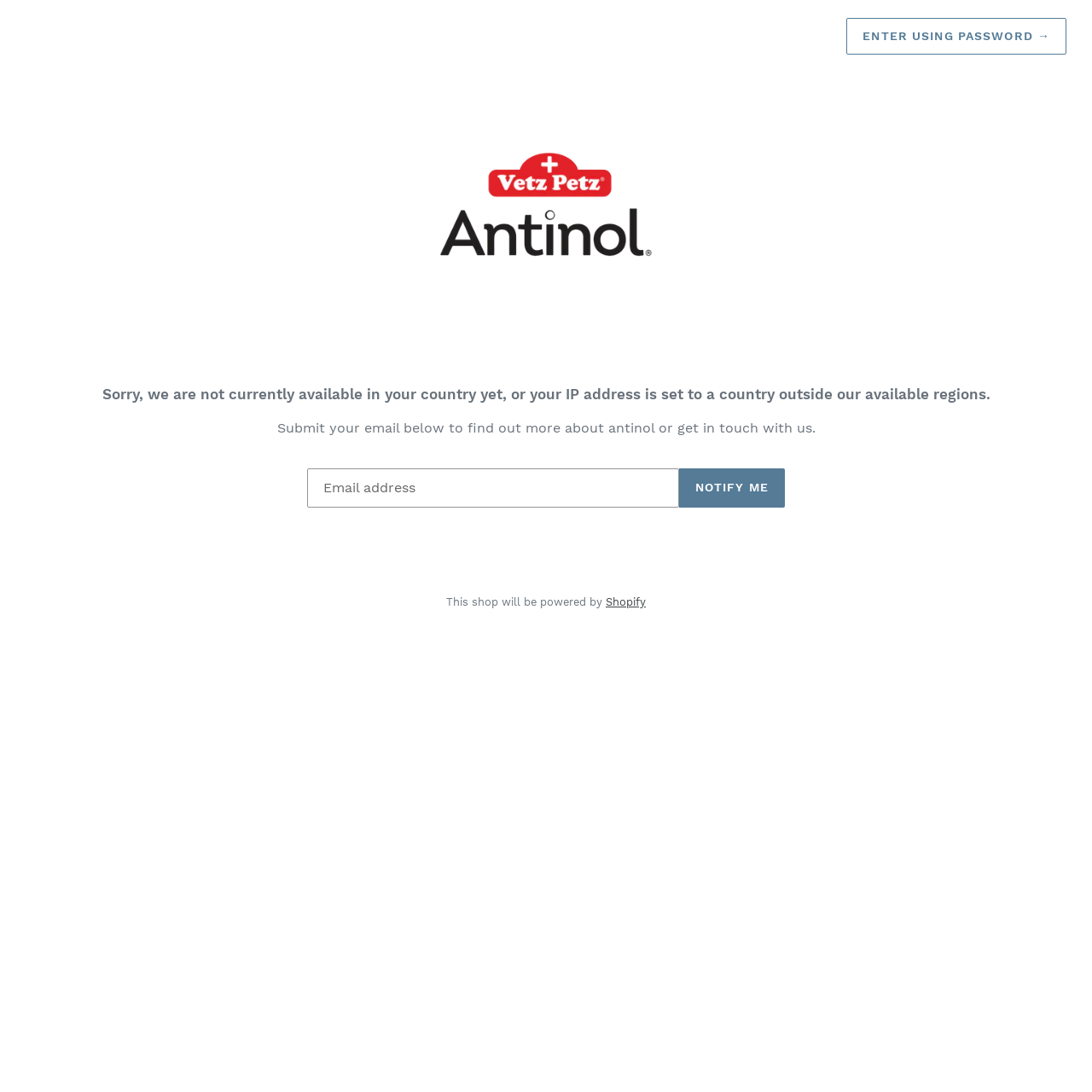What is the website not currently available in?
Answer the question with a single word or phrase by looking at the picture.

your country